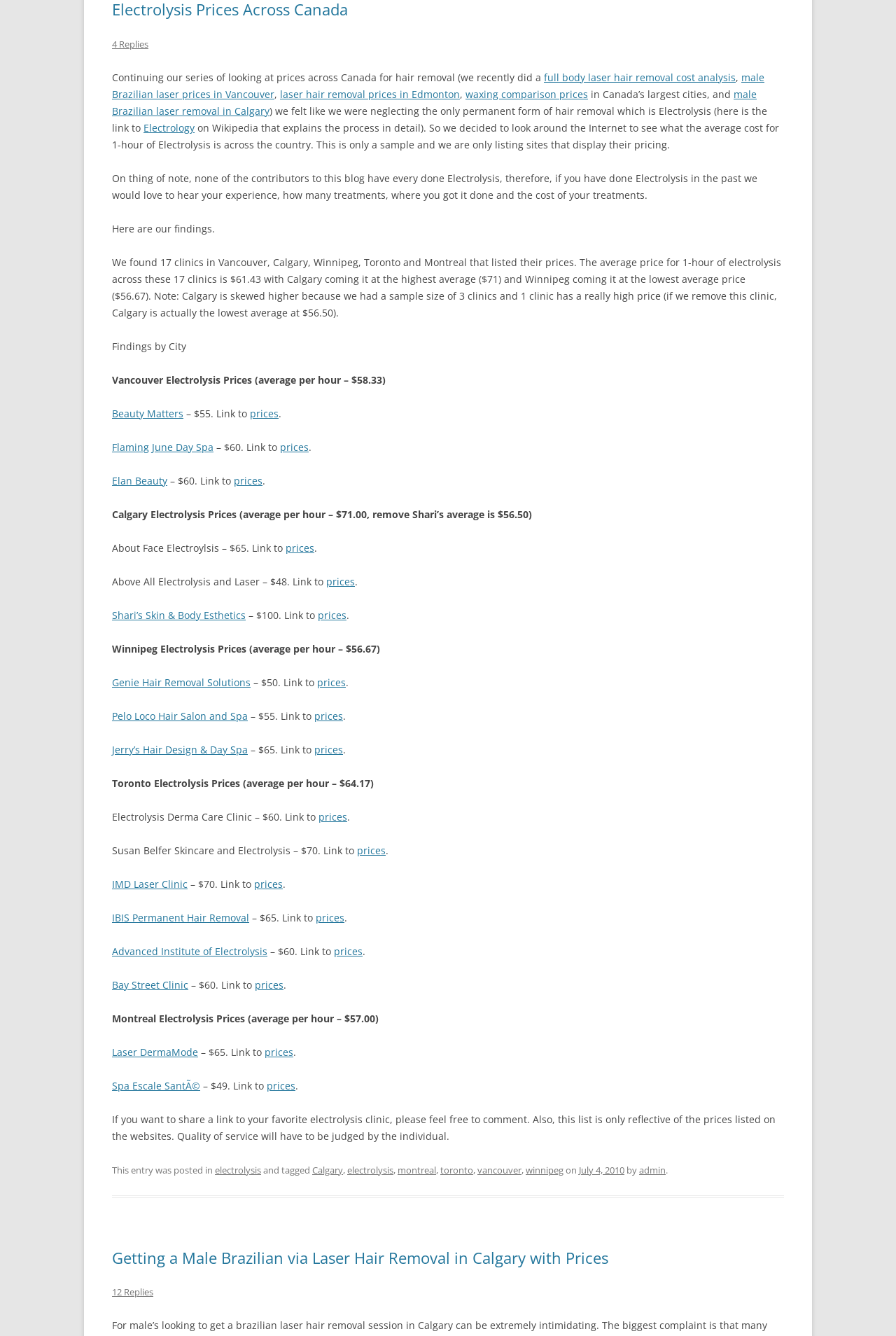Please determine the bounding box coordinates for the element that should be clicked to follow these instructions: "Learn about Electrology on Wikipedia".

[0.16, 0.091, 0.217, 0.101]